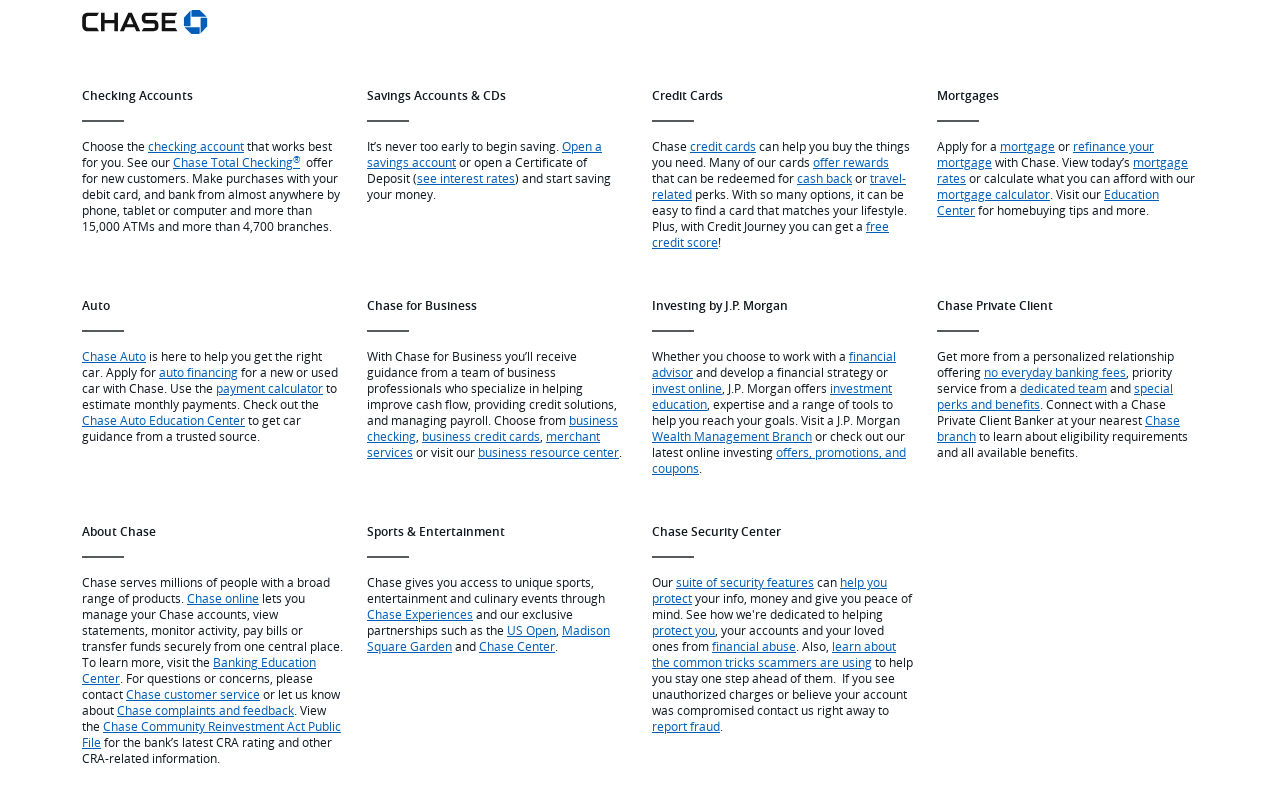Determine the bounding box coordinates of the clickable element to complete this instruction: "Apply for a mortgage". Provide the coordinates in the format of four float numbers between 0 and 1, [left, top, right, bottom].

[0.781, 0.173, 0.824, 0.193]